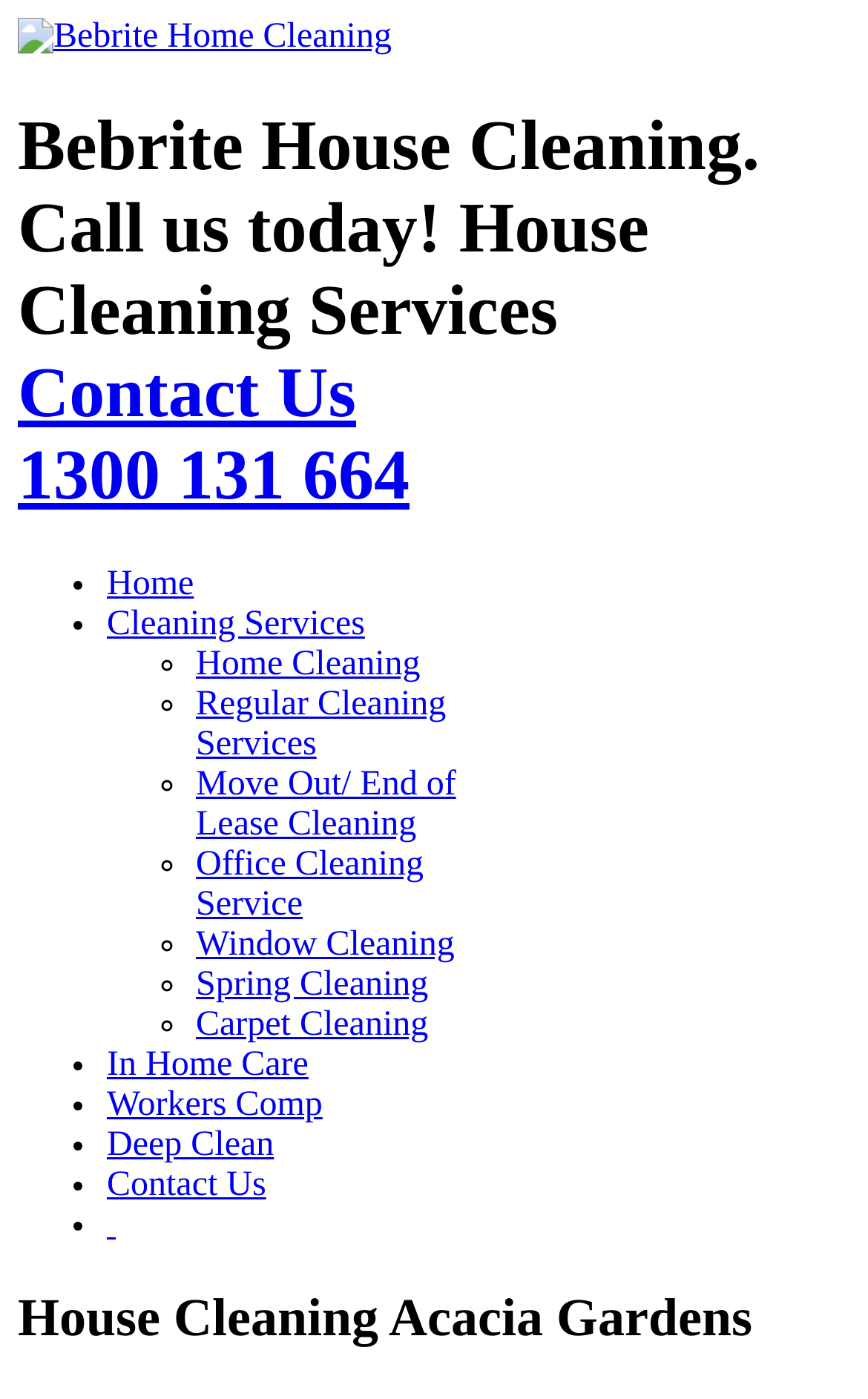What is the company name?
Respond with a short answer, either a single word or a phrase, based on the image.

Bebrite